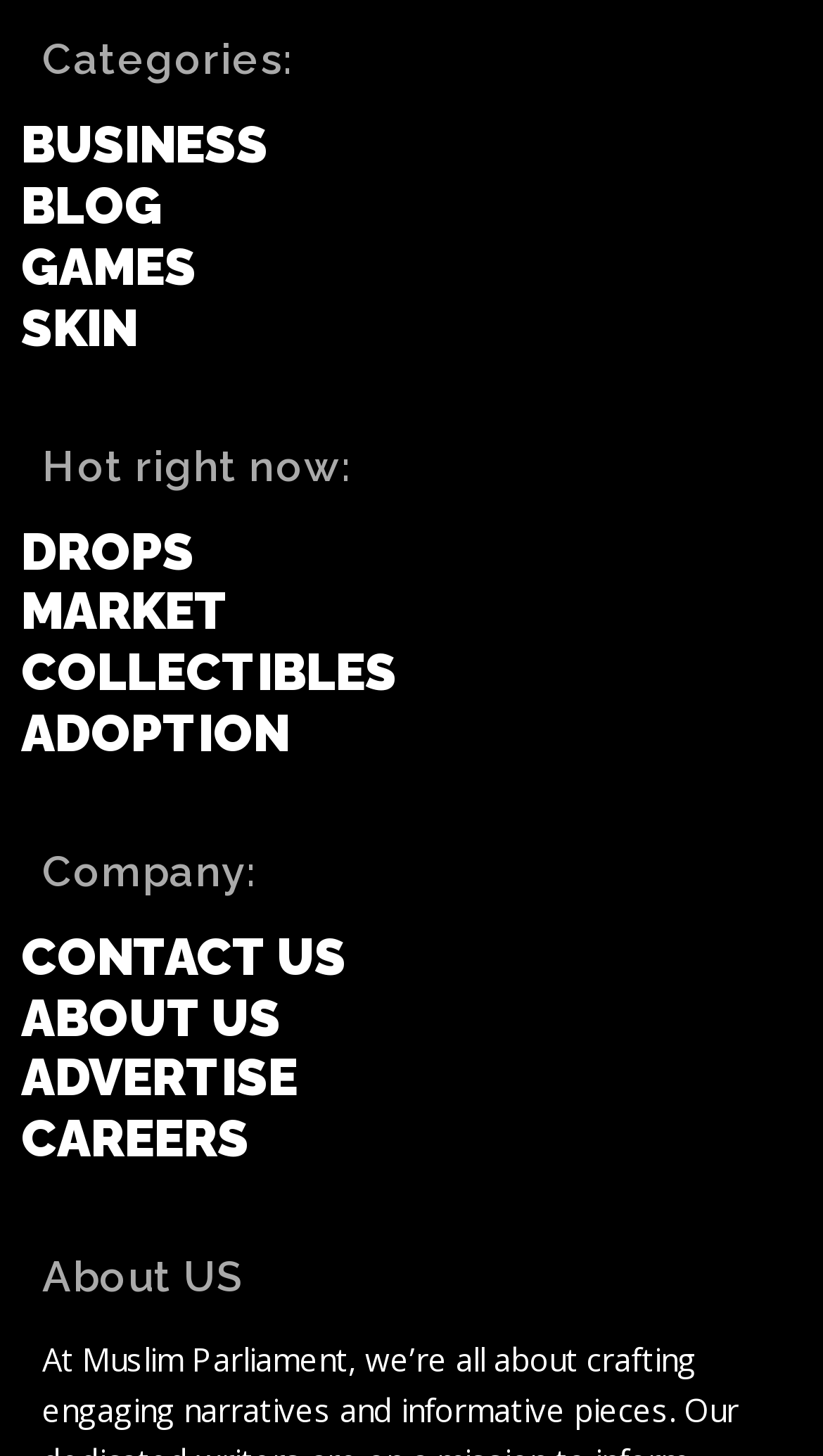Determine the bounding box of the UI element mentioned here: "About Us". The coordinates must be in the format [left, top, right, bottom] with values ranging from 0 to 1.

[0.026, 0.679, 0.949, 0.721]